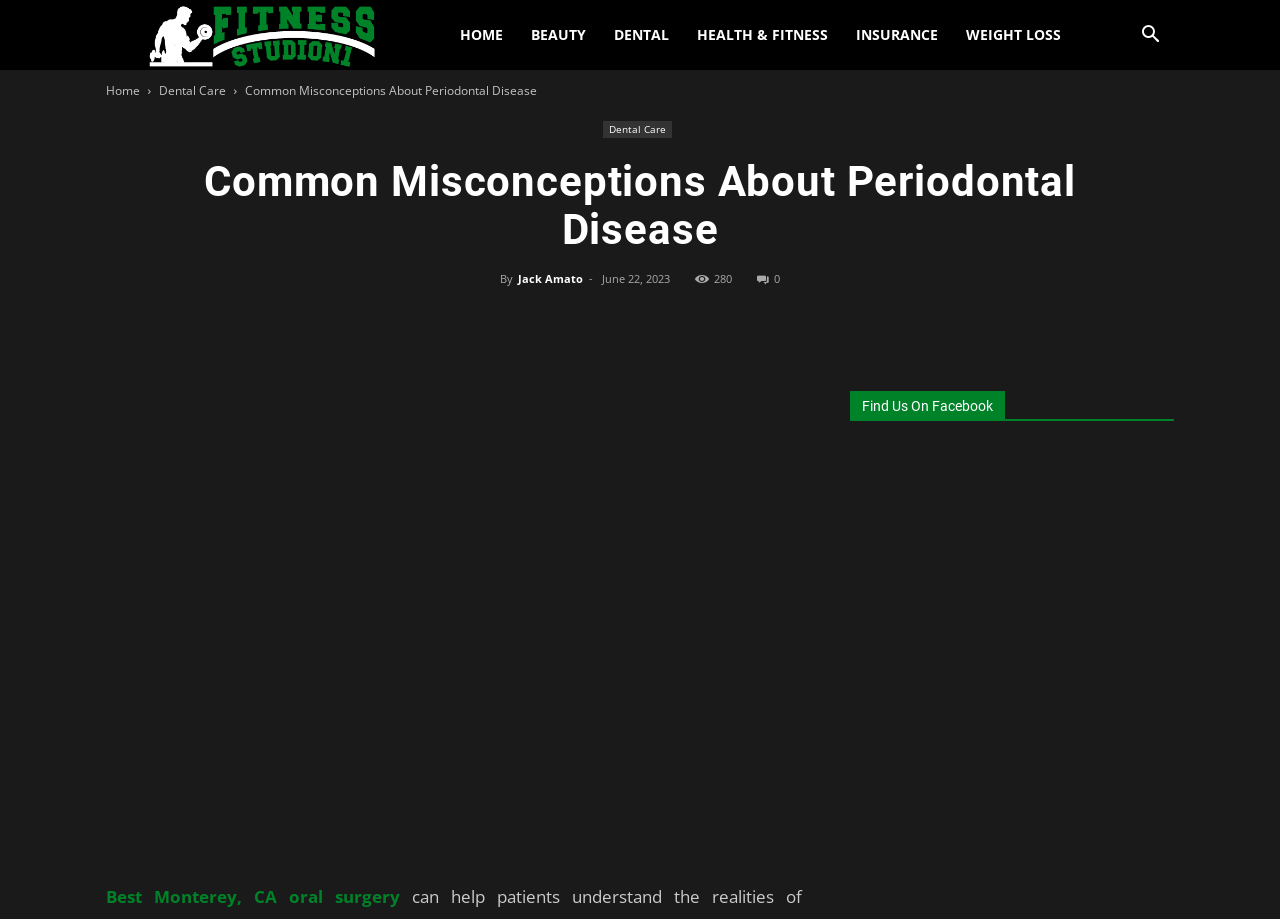Generate the title text from the webpage.

Common Misconceptions About Periodontal Disease